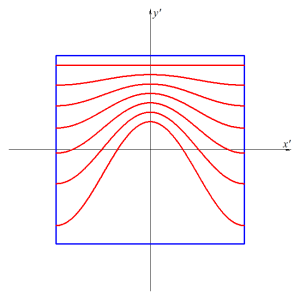By analyzing the image, answer the following question with a detailed response: What concept is the image likely related to?

The image is likely related to the concept of wave behavior or slope angles in mathematical contexts, particularly in relation to multiple lines that could represent unique slope angles on a graphical sticker, as discussed in the surrounding text. The sinusoidal curves and the labeling of the axes support this interpretation.